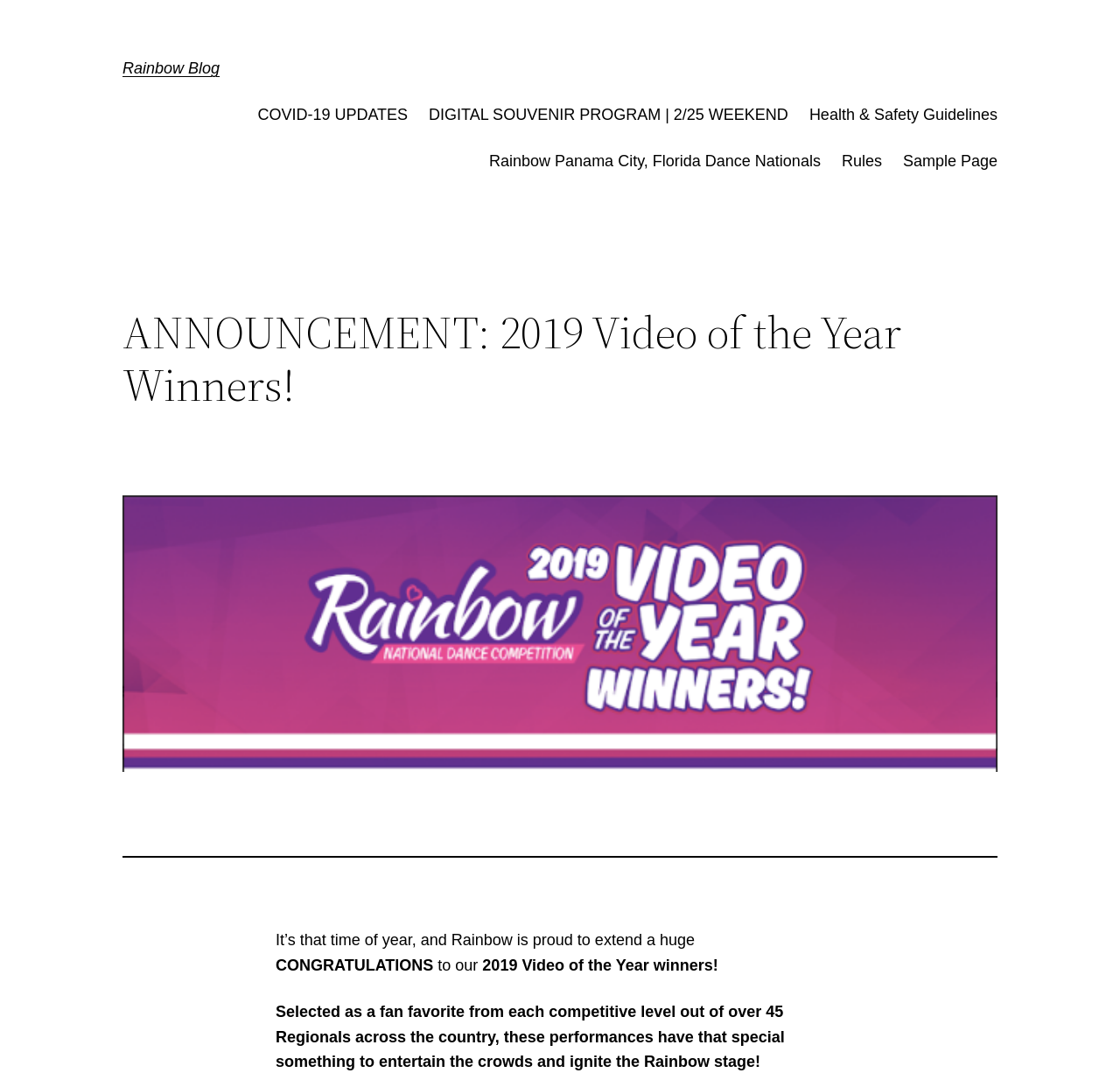What is the orientation of the separator?
Based on the image, please offer an in-depth response to the question.

The separator element has an orientation of horizontal, which means it is a horizontal line that separates the different sections of the webpage.